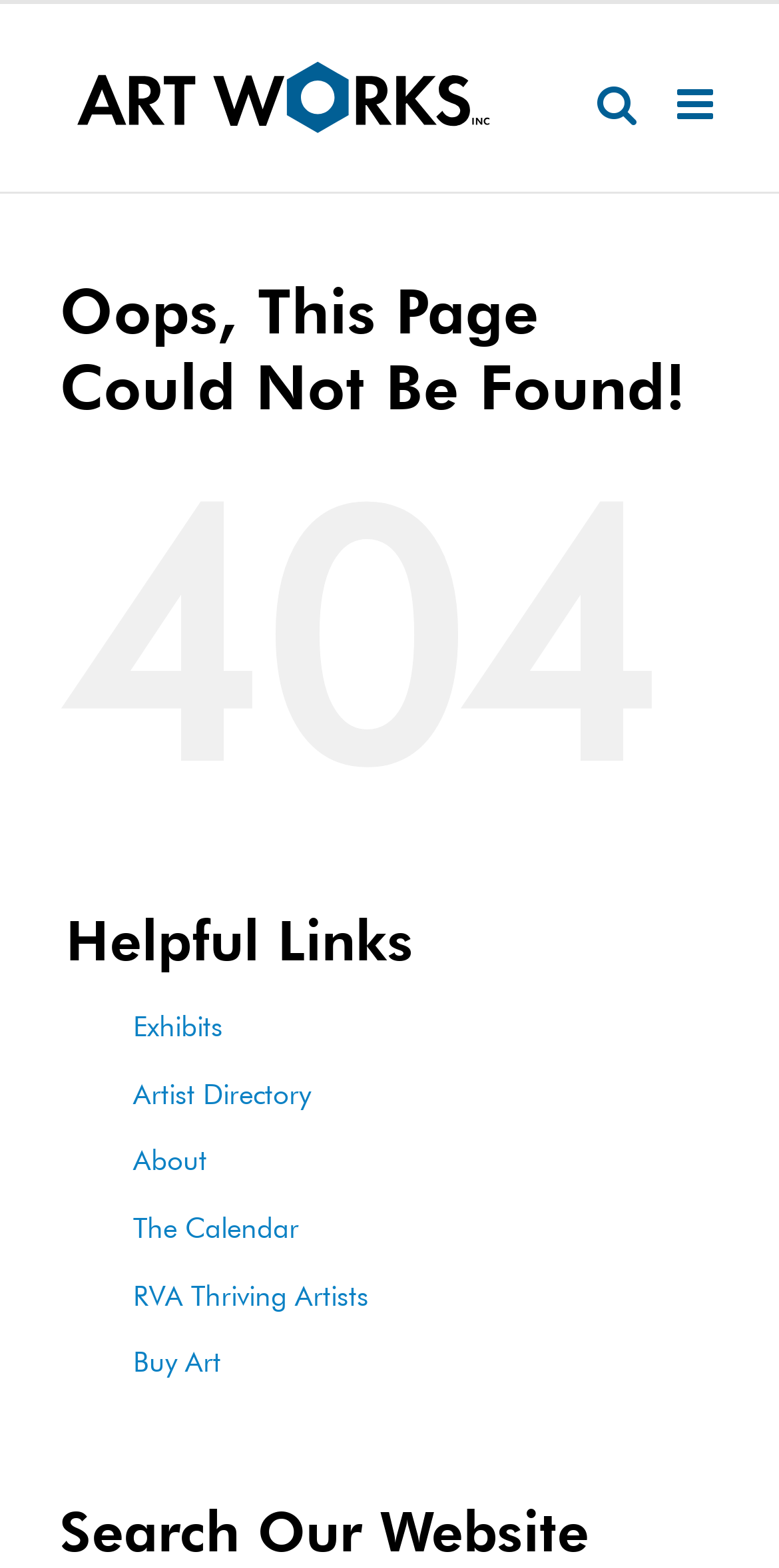Describe all the significant parts and information present on the webpage.

The webpage is a "Page not found" error page from ART WORKS. At the top left corner, there is a logo of ART WORKS, which is an image linked to the website's homepage. Next to the logo, there are two links: "Toggle mobile menu" and "Toggle mobile search", which are positioned at the top right corner.

Below the logo, there is a heading that reads "Oops, This Page Could Not Be Found!" in a prominent font size. Underneath this heading, there is a large "404" text, which is centered on the page.

Further down, there is a section titled "Helpful Links" with six links: "Exhibits", "Artist Directory", "About", "The Calendar", "RVA Thriving Artists", and "Buy Art". These links are arranged vertically, with the first link "Exhibits" starting from the top left and the last link "Buy Art" at the bottom left.

At the very bottom of the page, there is a heading that reads "Search Our Website", which spans the entire width of the page.